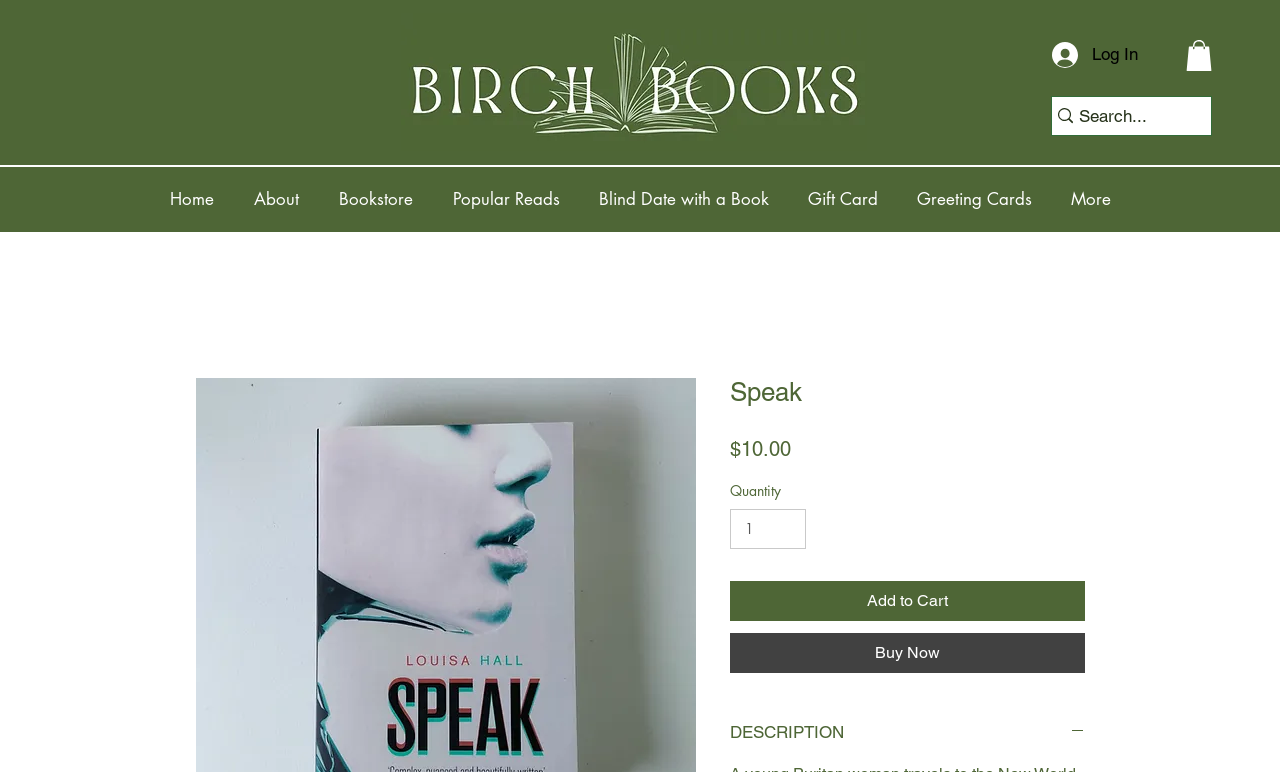Locate the bounding box coordinates of the area that needs to be clicked to fulfill the following instruction: "Add the book to cart". The coordinates should be in the format of four float numbers between 0 and 1, namely [left, top, right, bottom].

[0.57, 0.753, 0.848, 0.805]